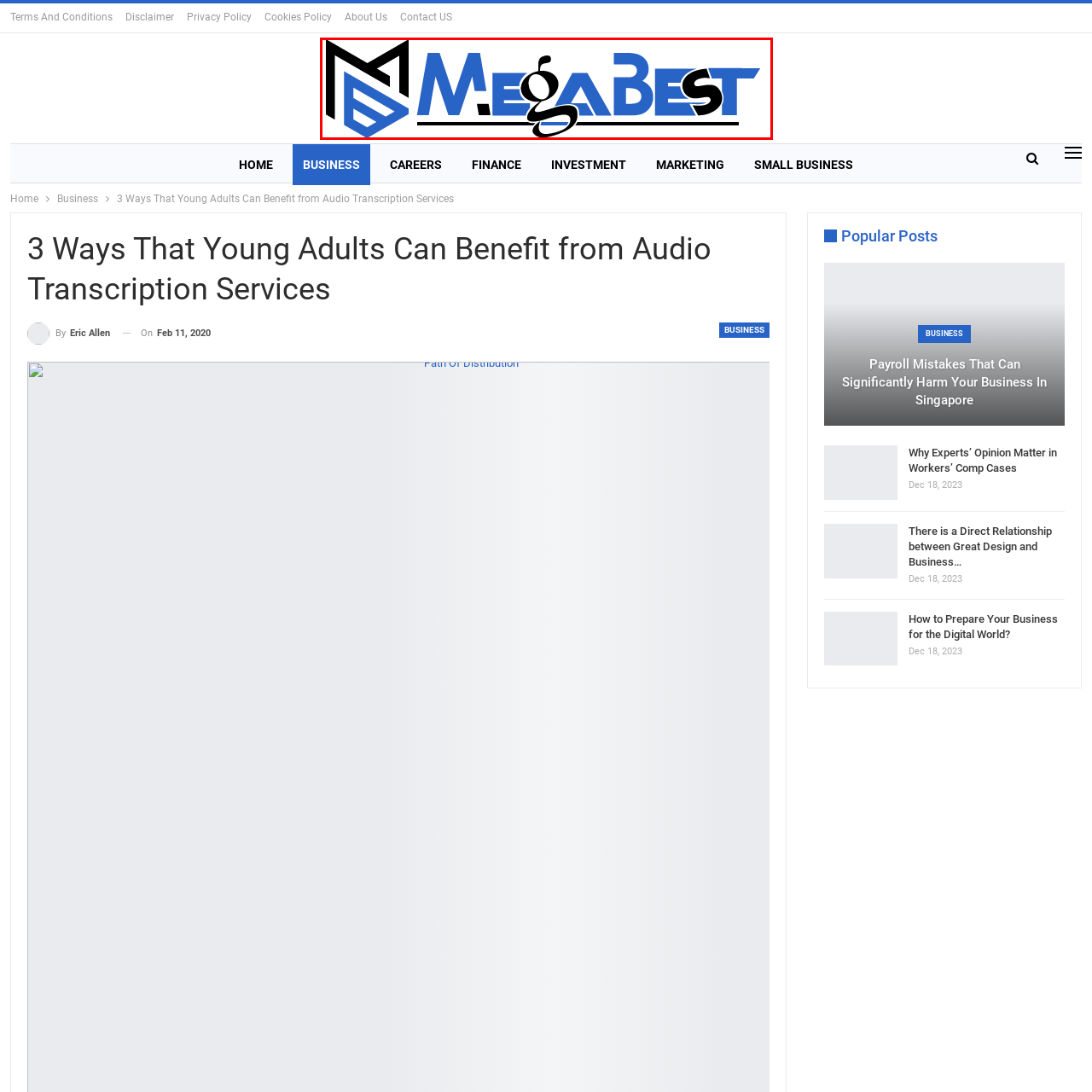Provide a detailed narrative of the image inside the red-bordered section.

The image features the logo of "MegaBest," a brand or service which seems to focus on providing solutions relevant to its naming. The logo is characterized by a modern design incorporating a stylized letter "M" alongside the word "MegaBest," prominently displayed in blue and black colors. This branding suggests a professional and dynamic approach, aligning with services that may include audio transcription, given the context of the surrounding content titled "3 Ways That Young Adults Can Benefit From Audio Transcription Services." The logo signifies the company’s identity and appeal within the digital service industry.